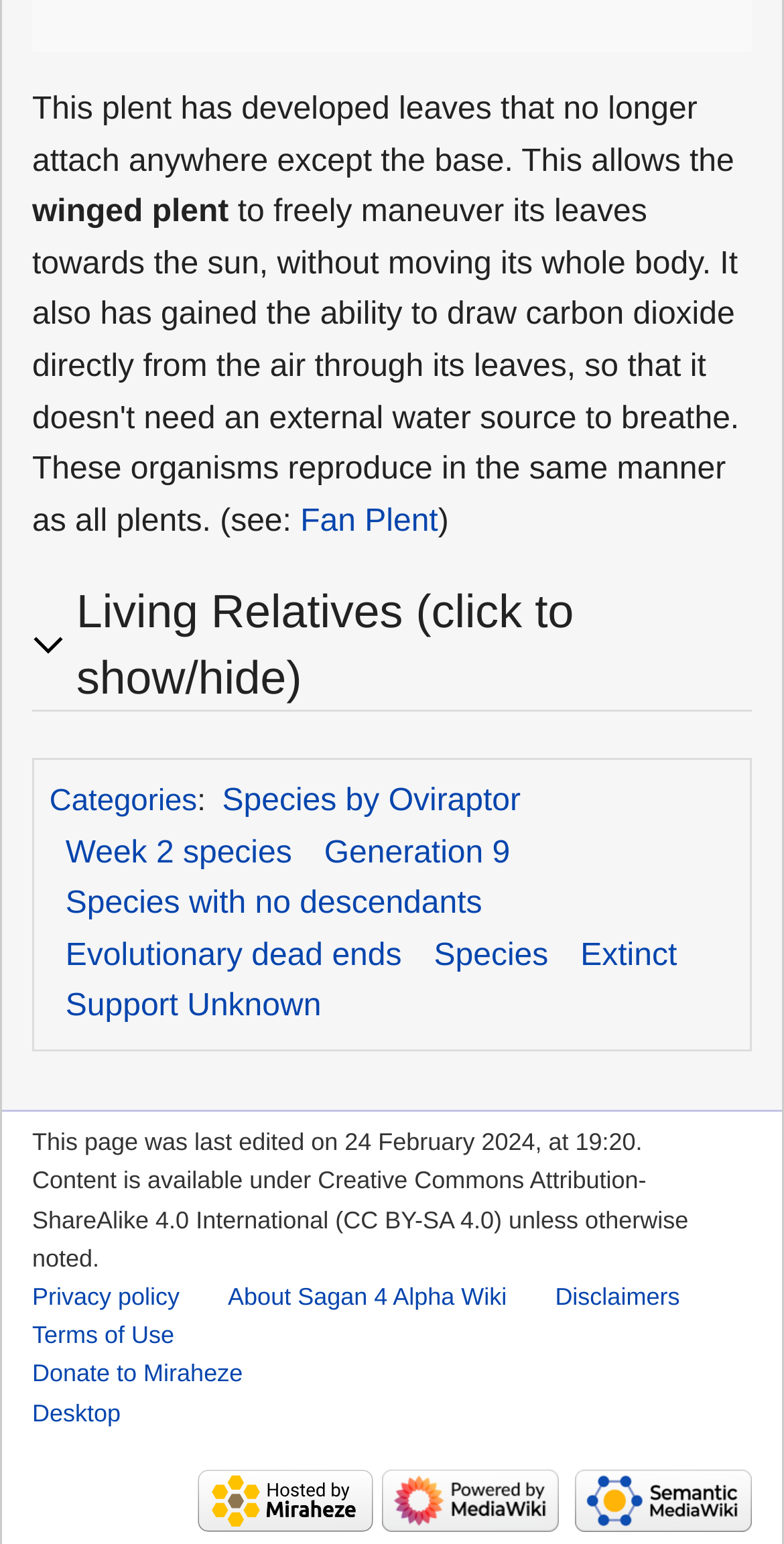Provide a one-word or brief phrase answer to the question:
What is the license of the webpage content?

CC BY-SA 4.0